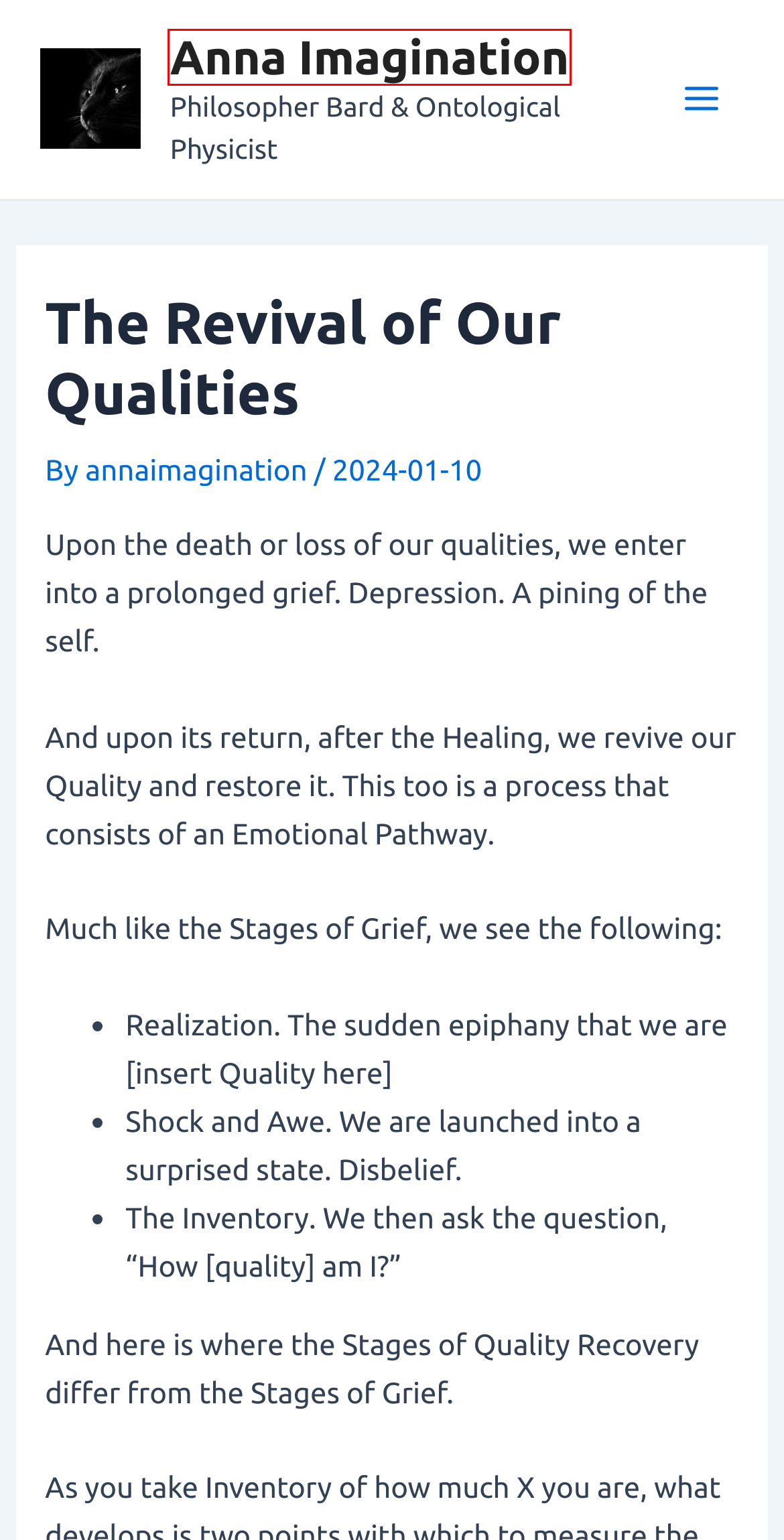Examine the screenshot of the webpage, which has a red bounding box around a UI element. Select the webpage description that best fits the new webpage after the element inside the red bounding box is clicked. Here are the choices:
A. Anna Imagination – Philosopher Bard & Ontological Physicist
B. Irish – Anna Imagination
C. Daily Digests – Anna Imagination
D. Atom – Anna Imagination
E. Hello world! – Anna Imagination
F. The Emperor Is Naked – Anna Imagination
G. Managing Guilt – Anna Imagination
H. annaimagination – Anna Imagination

A